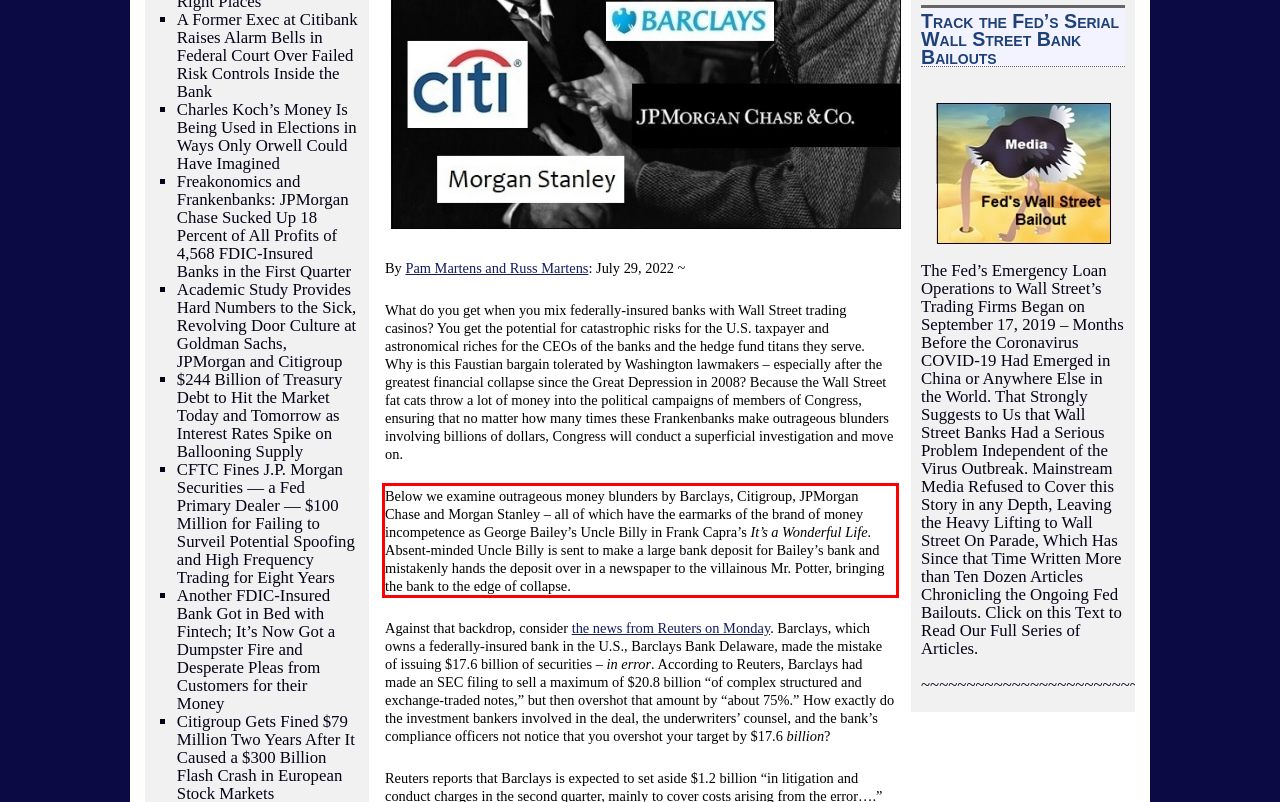Within the screenshot of the webpage, there is a red rectangle. Please recognize and generate the text content inside this red bounding box.

Below we examine outrageous money blunders by Barclays, Citigroup, JPMorgan Chase and Morgan Stanley – all of which have the earmarks of the brand of money incompetence as George Bailey’s Uncle Billy in Frank Capra’s It’s a Wonderful Life. Absent-minded Uncle Billy is sent to make a large bank deposit for Bailey’s bank and mistakenly hands the deposit over in a newspaper to the villainous Mr. Potter, bringing the bank to the edge of collapse.